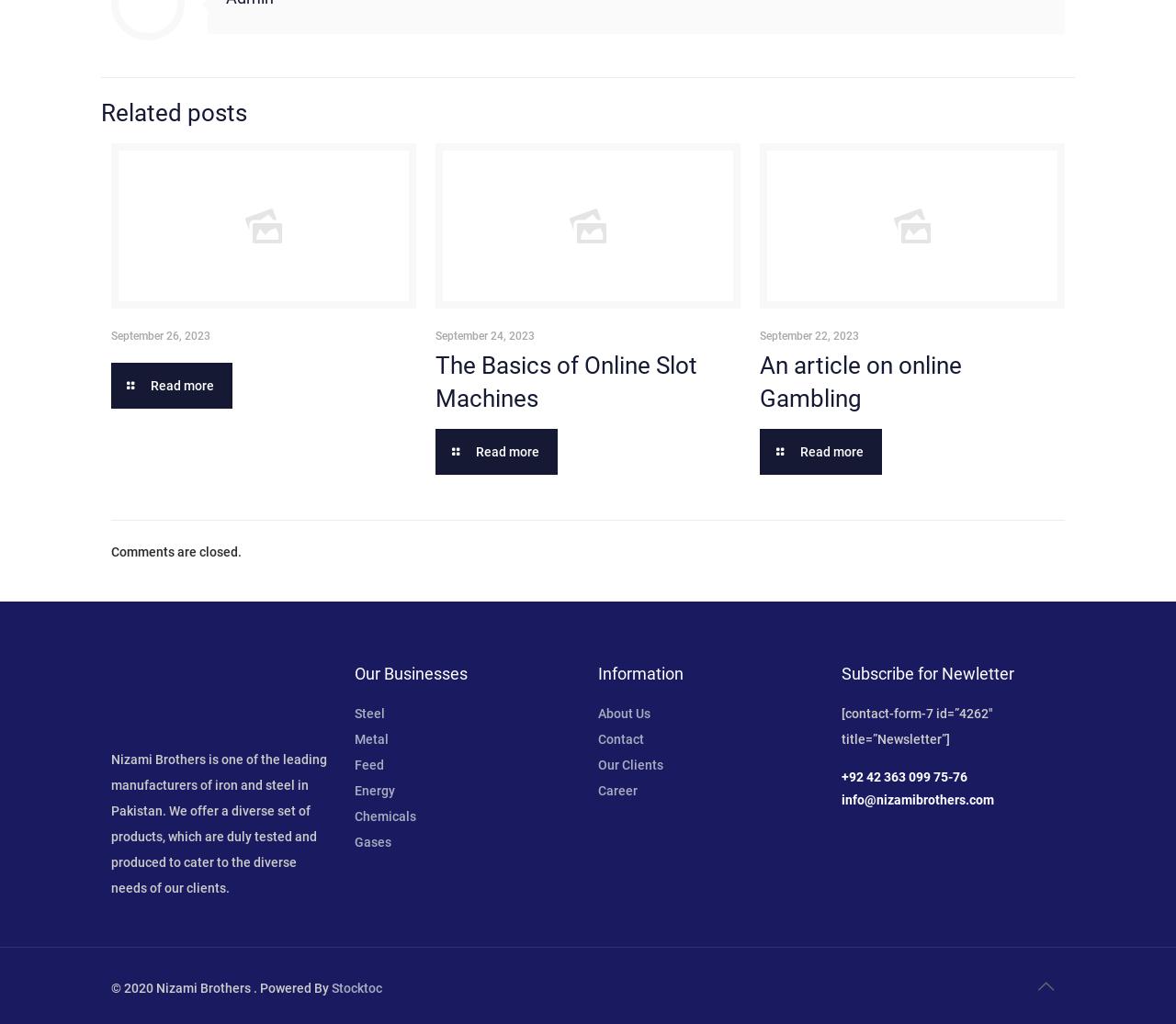Please determine the bounding box coordinates for the element that should be clicked to follow these instructions: "Contact Nizami Brothers".

[0.508, 0.715, 0.547, 0.729]